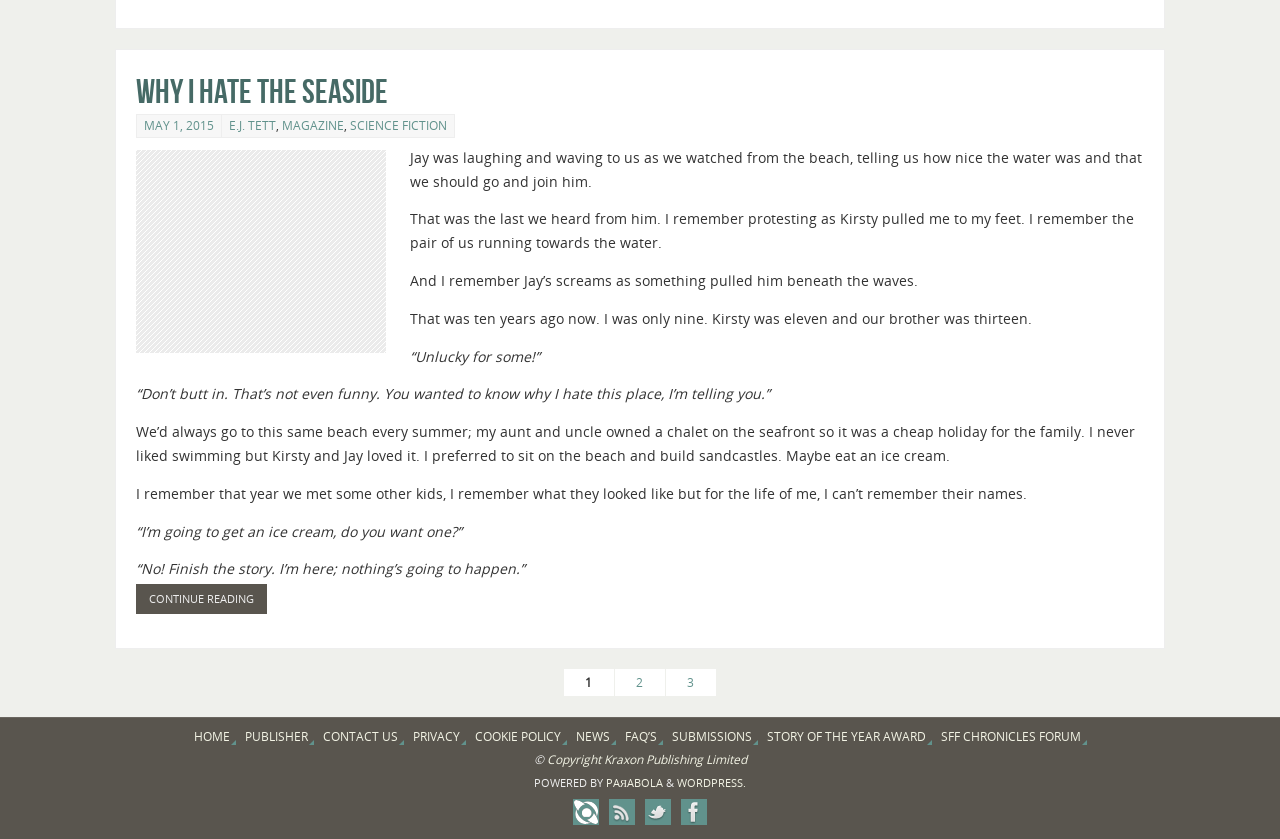Locate the bounding box coordinates of the clickable region to complete the following instruction: "Follow the 'Twitter' link."

[0.504, 0.952, 0.524, 0.983]